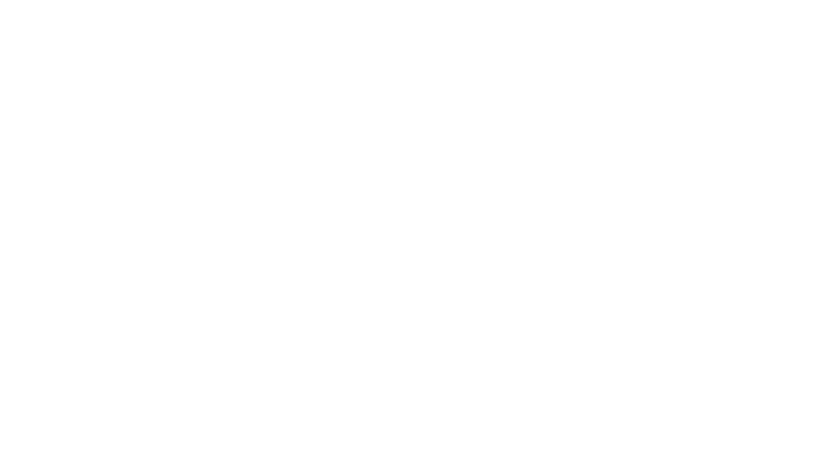Look at the image and answer the question in detail:
What is the purpose of the logo on the webpage?

The logo serves as a visual anchor on the webpage, which is dedicated to promoting the game 'Scars Above', and its presence is intended to establish a sense of trust and recognition among potential buyers engaging with the content regarding various gaming platforms and keys available for purchase.